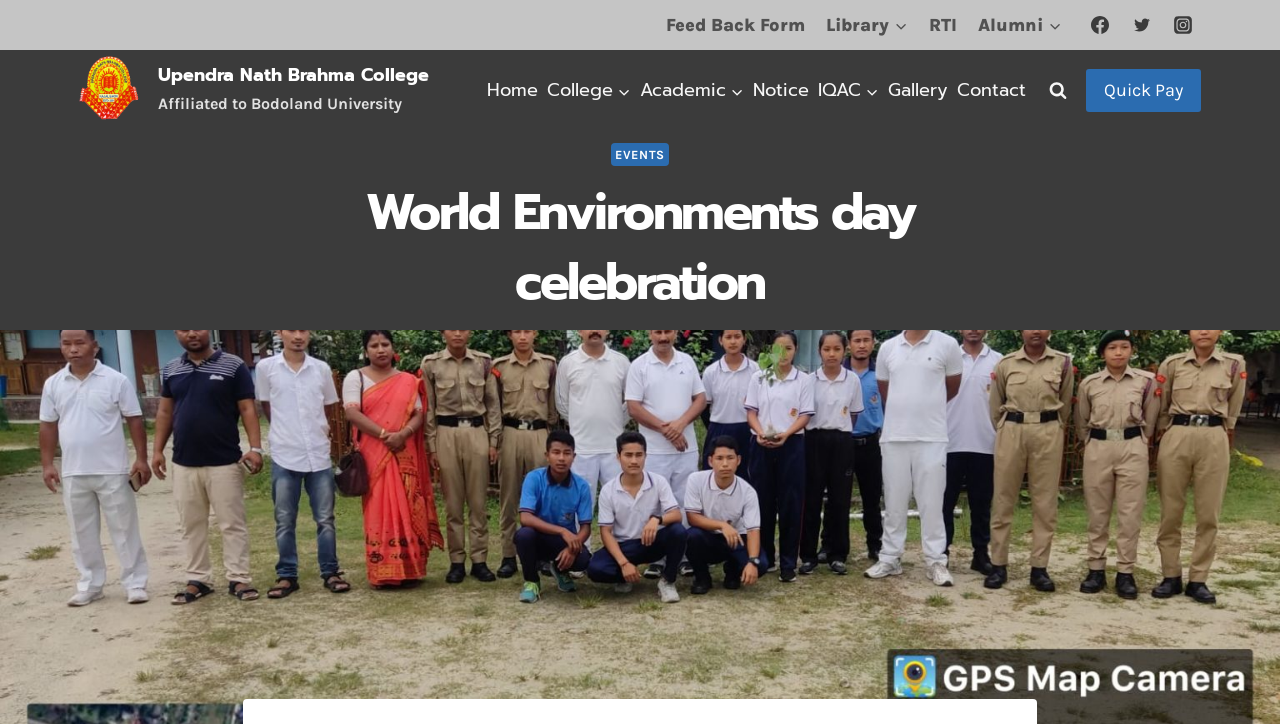Specify the bounding box coordinates of the area to click in order to follow the given instruction: "View Cenforce 200 Mg options."

None